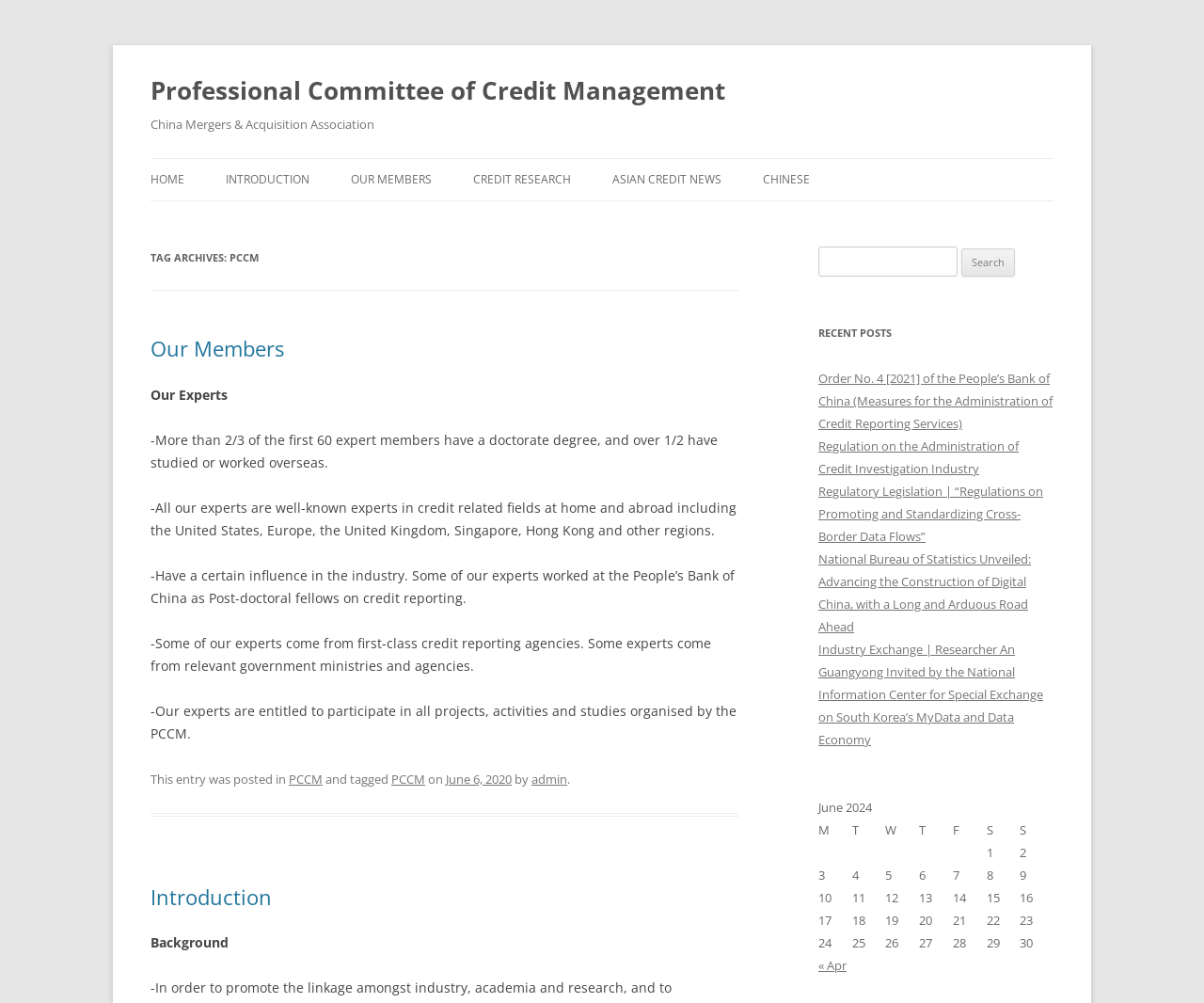Use one word or a short phrase to answer the question provided: 
What type of experts are mentioned on the webpage?

Credit experts